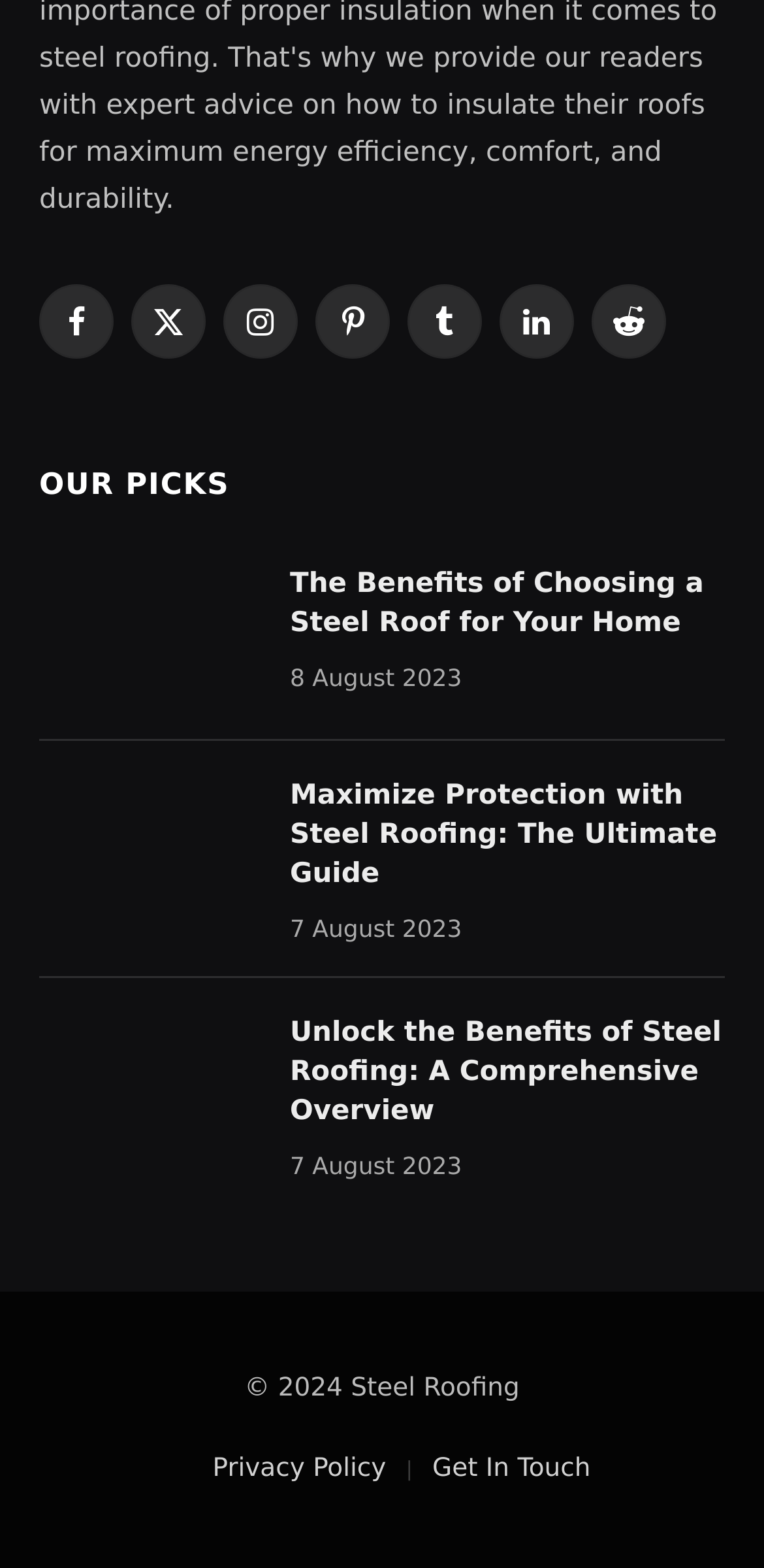What is the company name mentioned at the bottom?
Analyze the screenshot and provide a detailed answer to the question.

At the bottom of the webpage, I see a static text element with the copyright symbol followed by the company name 'Steel Roofing', indicating that the website is owned or operated by Steel Roofing.